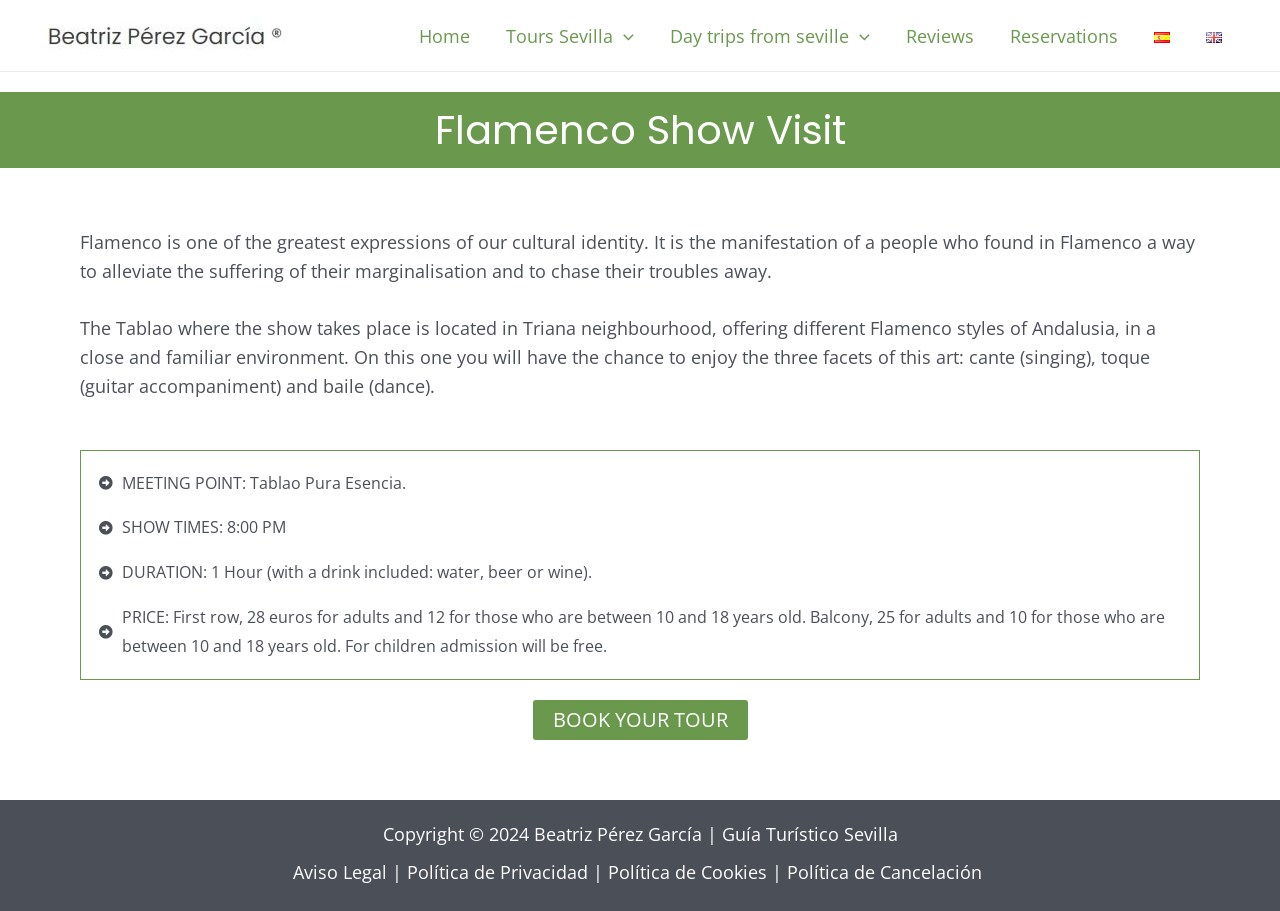Where is the Tablao located?
Provide a well-explained and detailed answer to the question.

The location of the Tablao can be found in the paragraph of text on the webpage, which states that the Tablao is located in Triana neighbourhood.